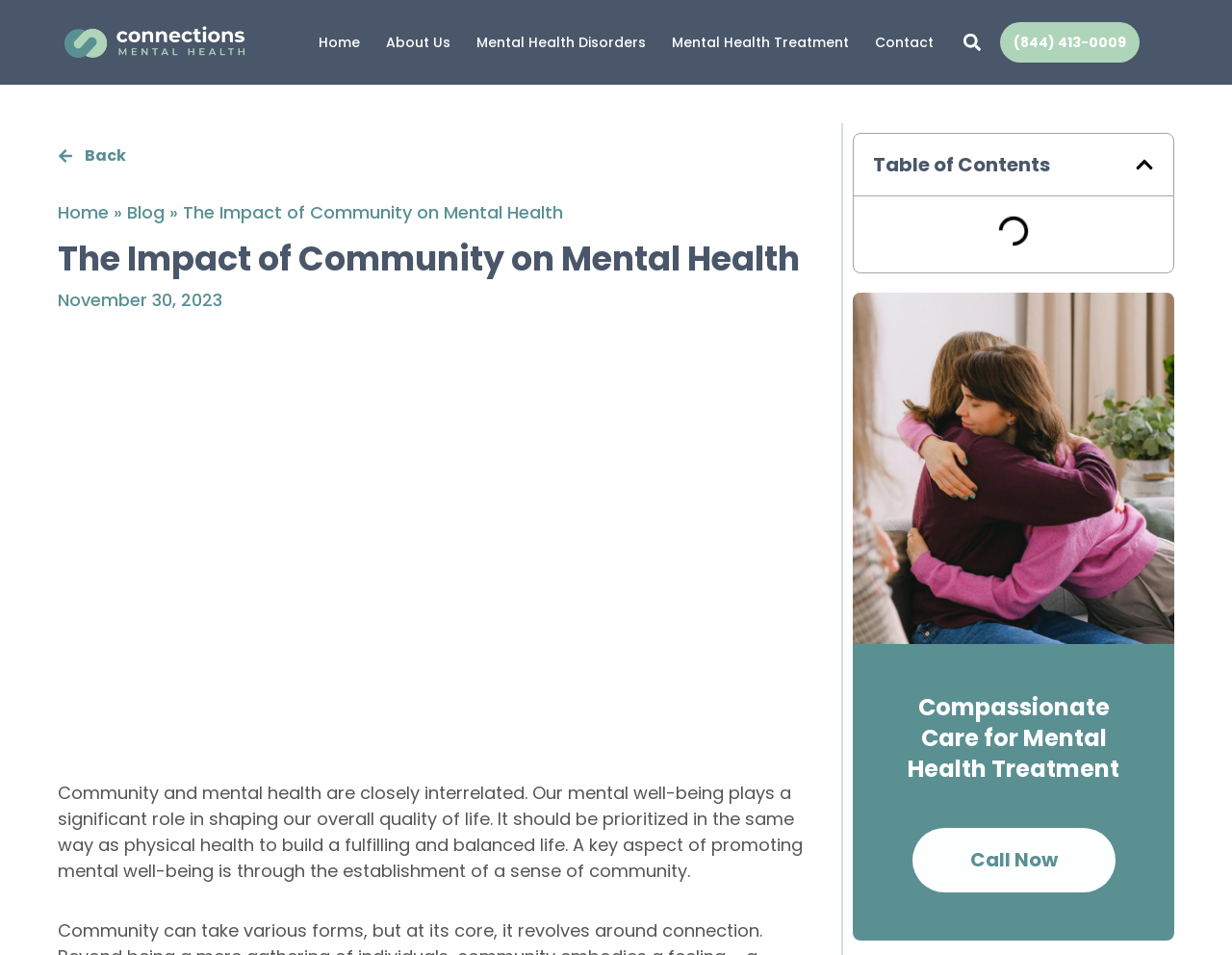What is the phone number to contact?
Answer the question with a single word or phrase derived from the image.

(844) 413-0009